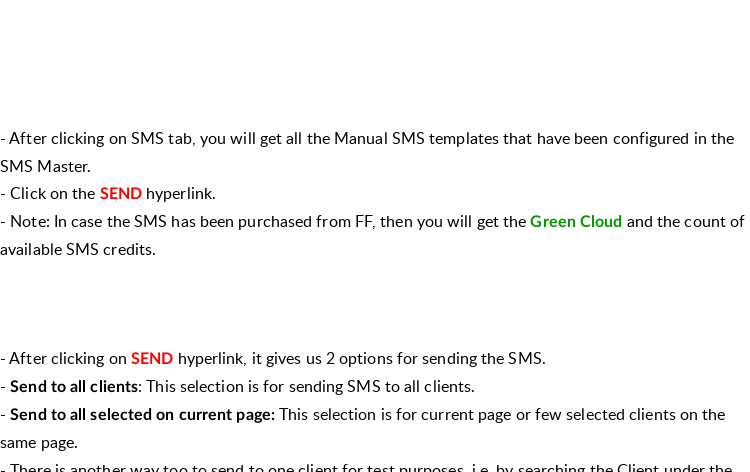Capture every detail in the image and describe it fully.

The image illustrates a user interface guide for managing SMS sending options within a software system. It highlights the steps following the selection of the "SMS" tab, indicating that all Manual SMS templates configured in the SMS Master will be displayed. 

Key actions include:

1. Clicking the "SEND" hyperlink, which triggers two options for sending SMS:
   - **Send to all clients**: This option allows users to send messages to every client in the database.
   - **Send to all selected on current page**: This permits sending messages to clients displayed on the current page or a select few clients.

Additionally, there's a note indicating that if SMS credits have been purchased from FF, users will see a "Green Cloud" indicating their available SMS credits. This structured process aims to streamline the bulk SMS sending experience for users by providing clear options and guidance.